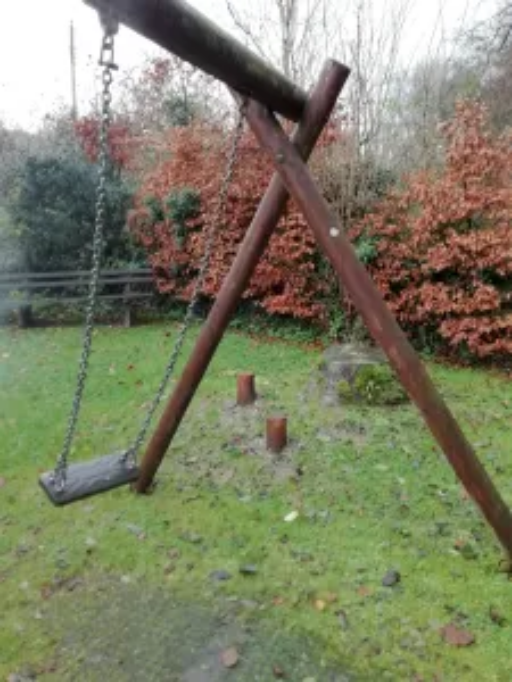Refer to the screenshot and give an in-depth answer to this question: What season is depicted in the scene?

The caption describes the vibrant autumn foliage and the rich colors of the fallen leaves, which are characteristic of the autumn season, suggesting that the scene is set during this time of the year.